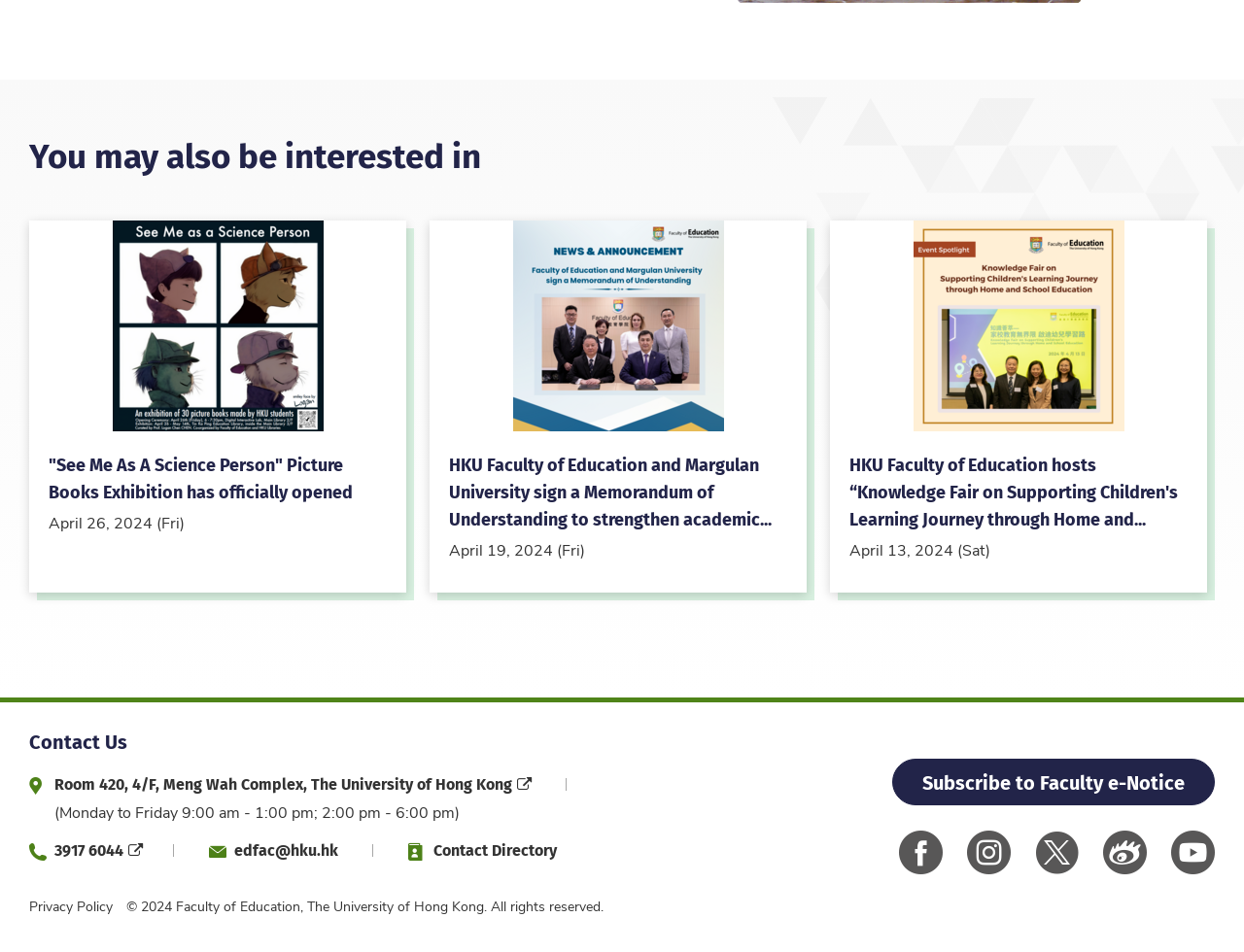Respond to the question below with a single word or phrase:
How many links are there in the 'You may also be interested in' section?

3